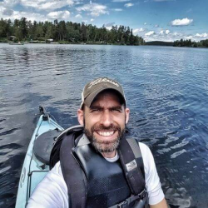Analyze the image and answer the question with as much detail as possible: 
What surrounds the lake in the background?

The image showcases a serene natural setting, and the background features a beautiful lake surrounded by lush greenery, which adds to the tranquility and beauty of the outdoors.